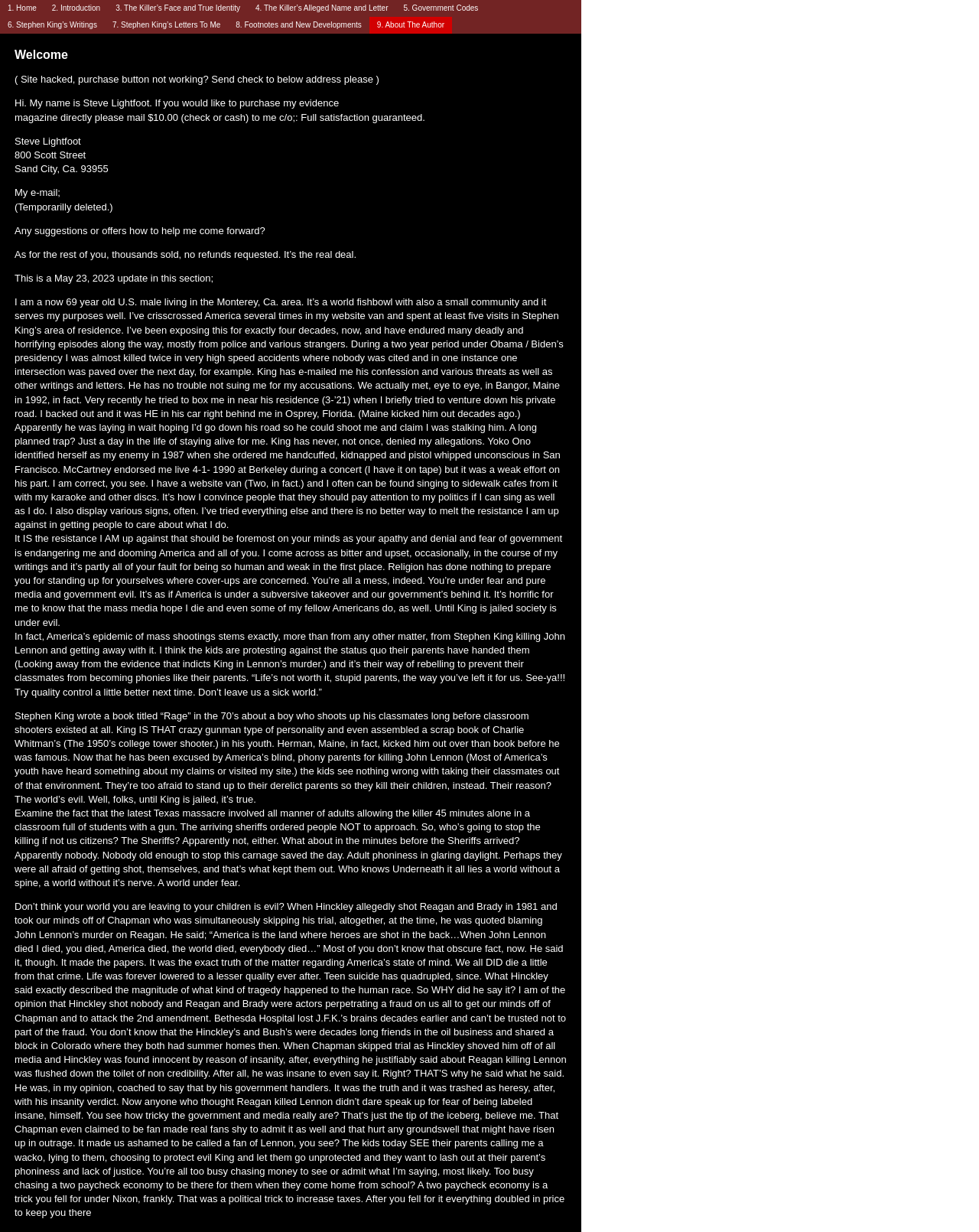Could you indicate the bounding box coordinates of the region to click in order to complete this instruction: "Click on 'Purchase magazine directly'".

[0.015, 0.079, 0.346, 0.088]